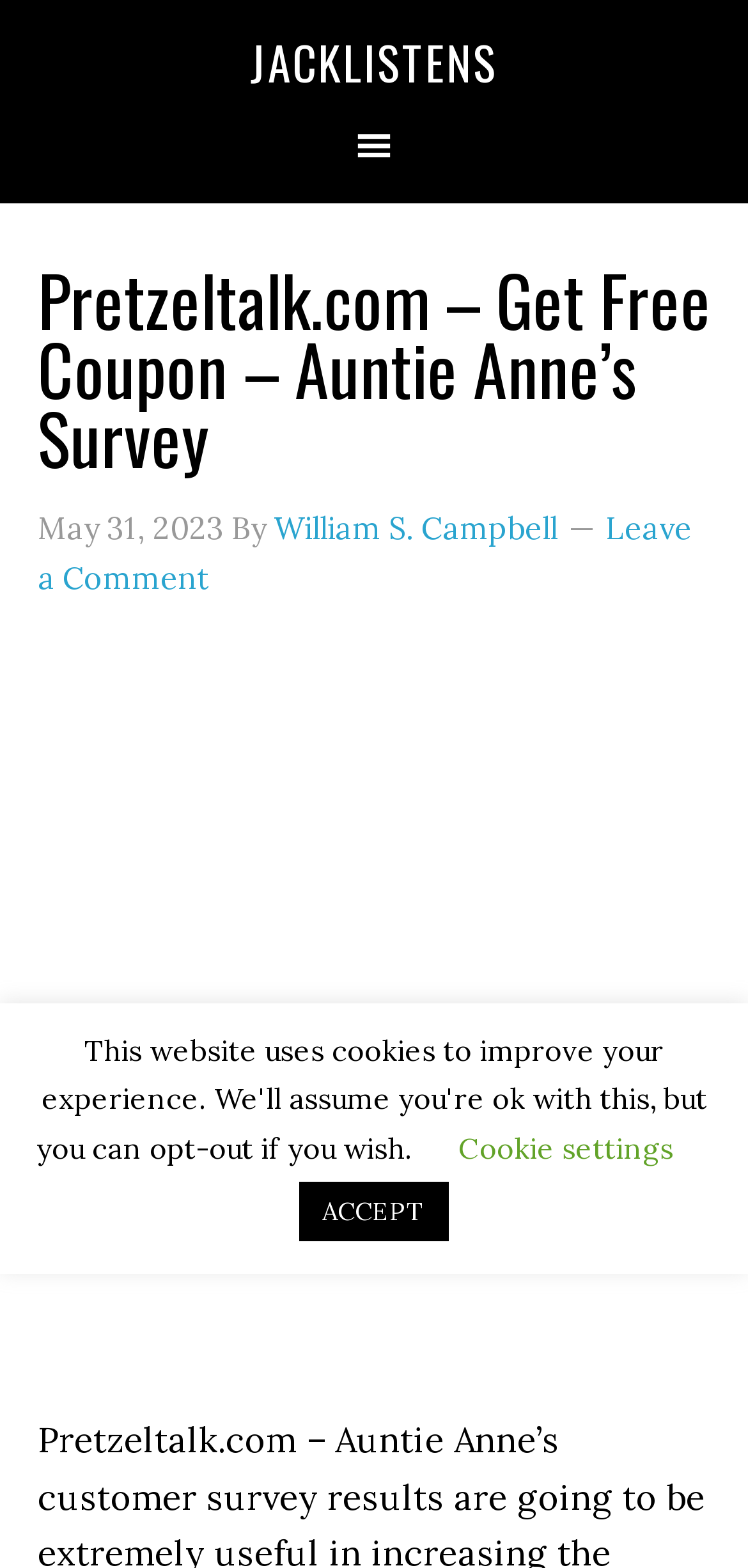Who is the author of the article?
Using the image, answer in one word or phrase.

William S. Campbell